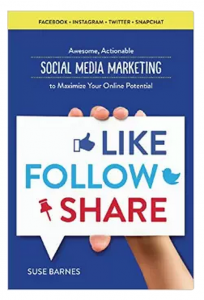Depict the image with a detailed narrative.

The image showcases the book cover of "Like Follow Share: Awesome Actionable Social Media Marketing to Maximize Your Online Potential" by Suse Barnes. The design features a vibrant blue background, prominently displaying the bold white text "LIKE", "FOLLOW", and "SHARE" in various styles and sizes, symbolizing core social media actions. Icons such as a thumbs-up, a speech bubble, and a bird hint at platforms like Facebook, Instagram, and Twitter, emphasizing the book’s focus on leveraging social media for marketing success. The author's name is positioned at the bottom, presenting an engaging visual representation of modern social media marketing techniques aimed at enhancing online presence and engagement.